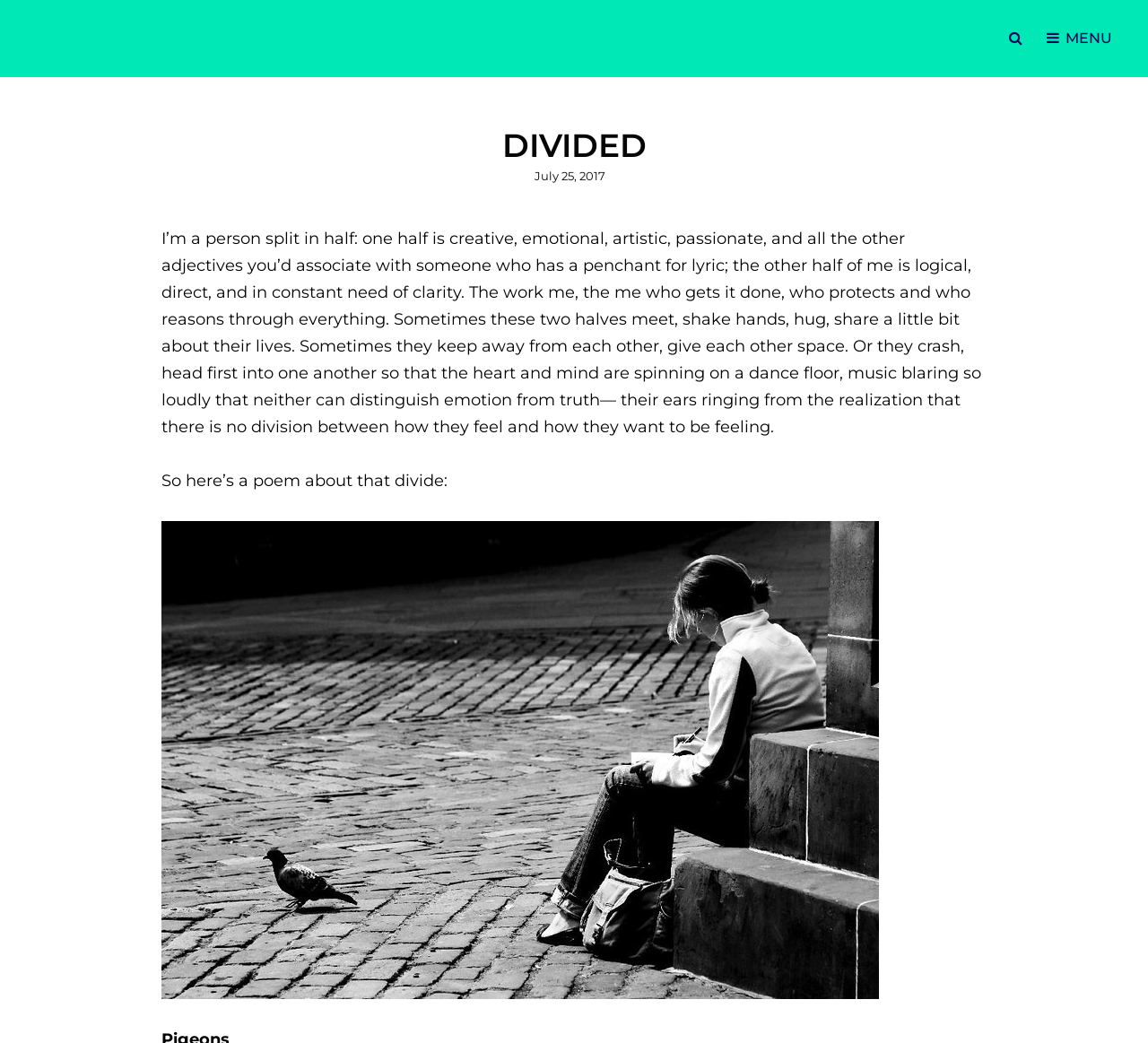Based on the element description July 25, 2017July 25, 2017, identify the bounding box coordinates for the UI element. The coordinates should be in the format (top-left x, top-left y, bottom-right x, bottom-right y) and within the 0 to 1 range.

[0.465, 0.161, 0.527, 0.175]